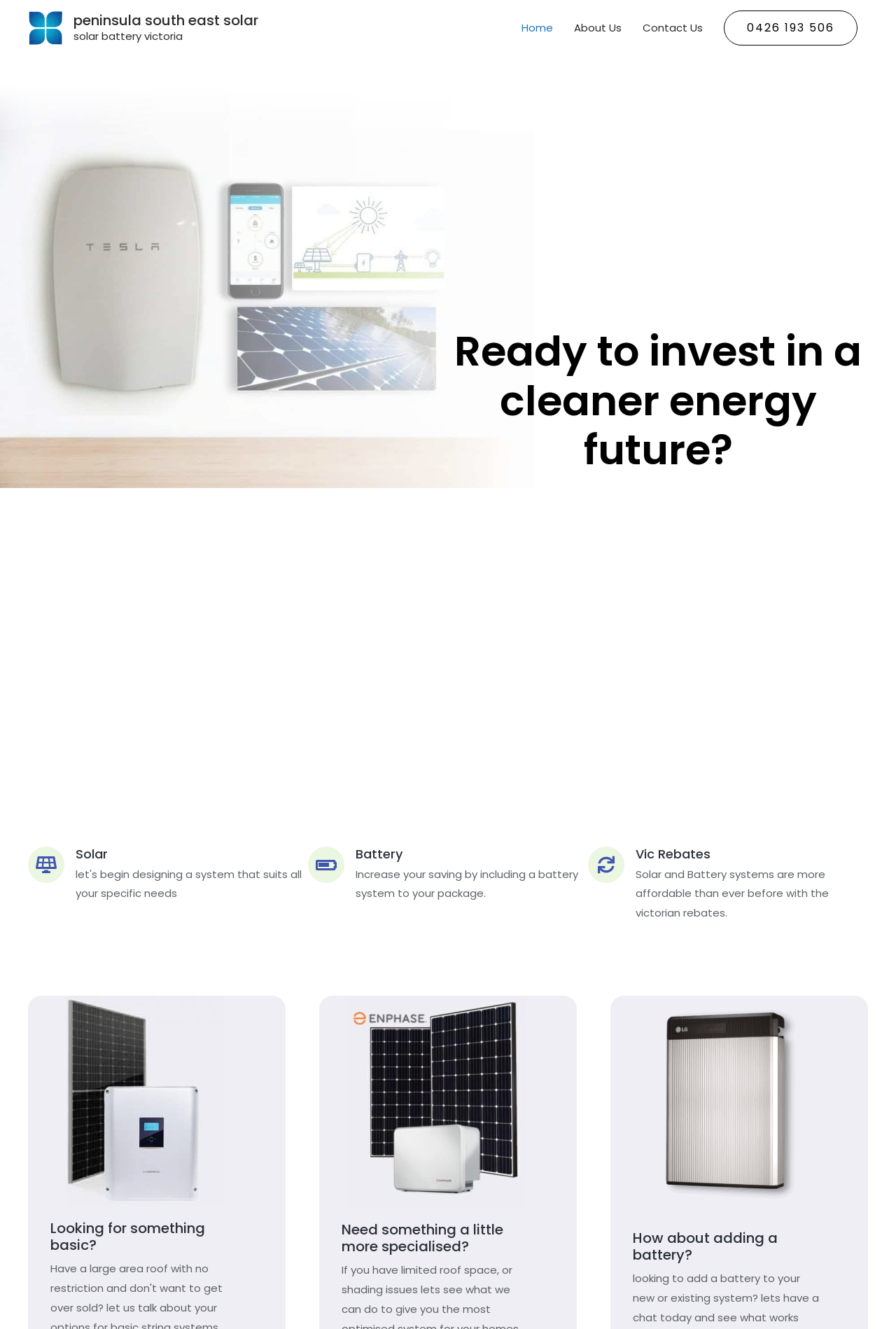Using the provided element description "peninsula south east solar", determine the bounding box coordinates of the UI element.

[0.082, 0.008, 0.288, 0.023]